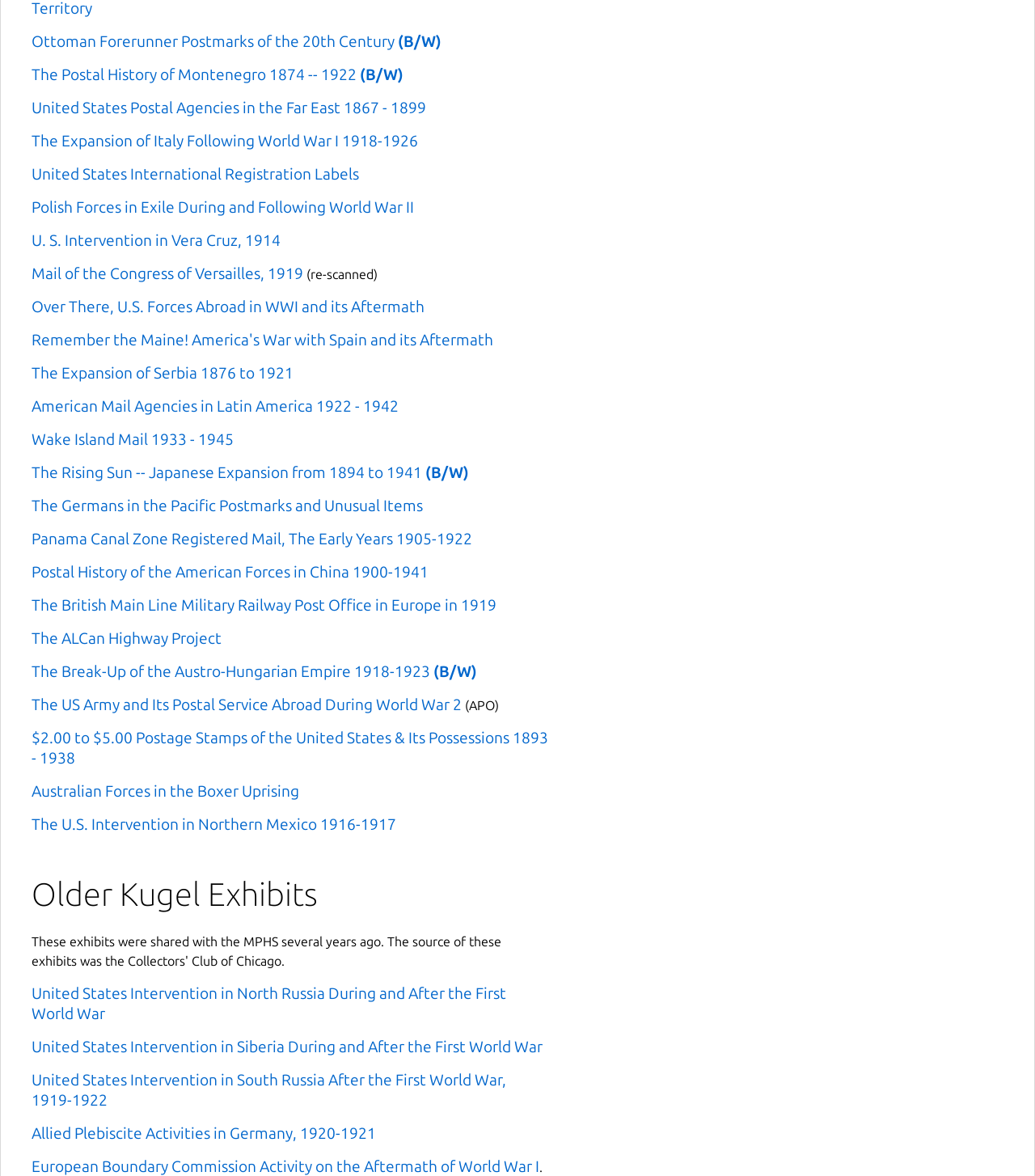What is the theme of the links on this webpage?
From the image, respond using a single word or phrase.

Postal History